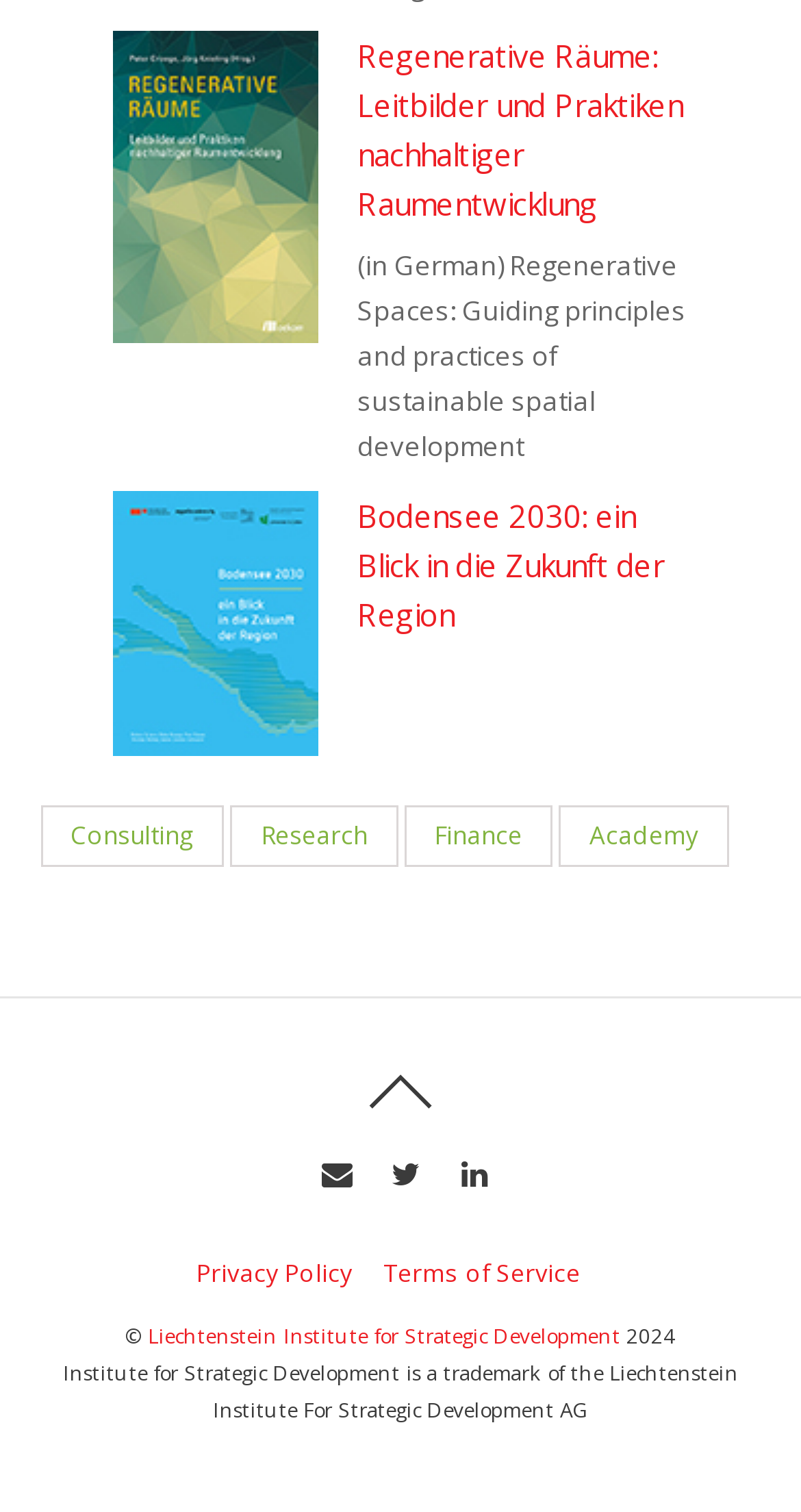Please give a short response to the question using one word or a phrase:
How many icons are there in the footer section?

4